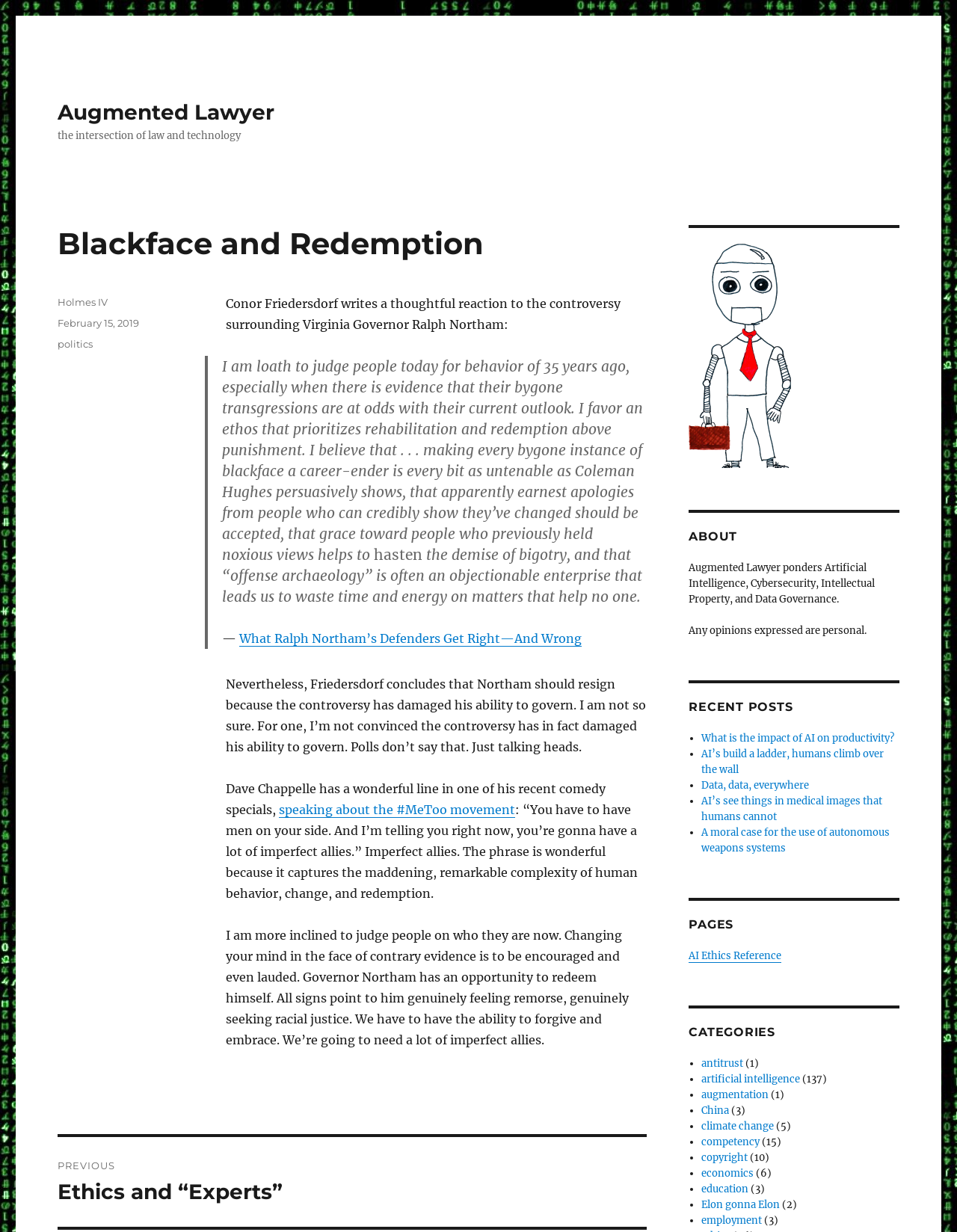Articulate a detailed summary of the webpage's content and design.

This webpage is an article titled "Blackface and Redemption" on the blog "Augmented Lawyer". The article is about the controversy surrounding Virginia Governor Ralph Northam and the author's thoughts on judging people for their past behavior. 

At the top of the page, there is a header with a link to the blog's homepage and a tagline that reads "the intersection of law and technology". Below this, there is a main article section that takes up most of the page. The article starts with a header that reads "Blackface and Redemption" and then goes into the author's thoughts on the controversy. The text is divided into several paragraphs, with some quotes from Conor Friedersdorf and Dave Chappelle. There are also links to other articles and a footer section with information about the author, the date the article was posted, and categories.

On the right side of the page, there are three sections: "ABOUT", "RECENT POSTS", and "PAGES". The "ABOUT" section has a brief description of the blog and a note that the opinions expressed are personal. The "RECENT POSTS" section lists several recent articles on the blog, with links to each one. The "PAGES" section has a link to an "AI Ethics Reference" page. 

At the bottom of the right side, there is a "CATEGORIES" section that lists various categories, such as "antitrust", "artificial intelligence", and "climate change", with the number of articles in each category in parentheses.